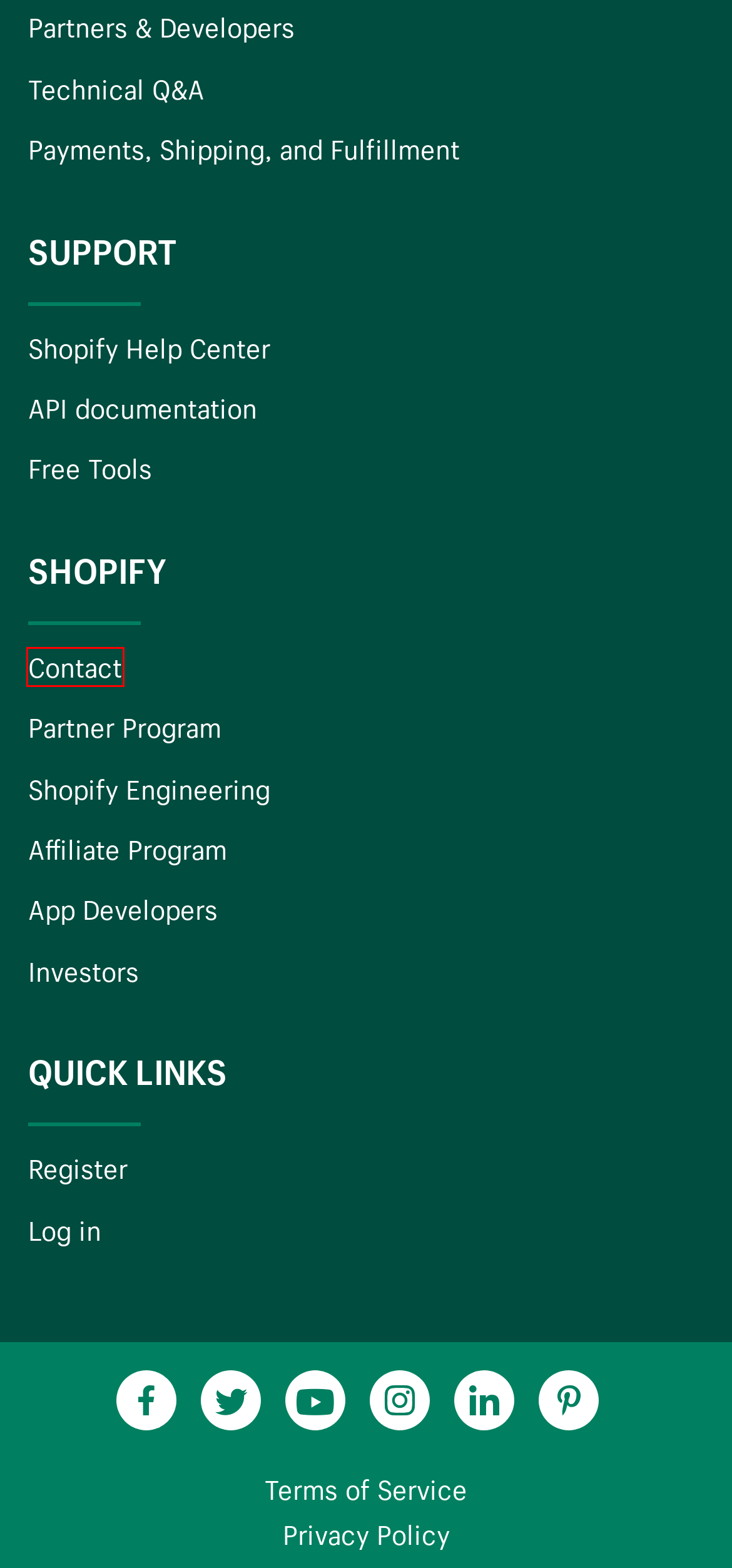Examine the webpage screenshot and identify the UI element enclosed in the red bounding box. Pick the webpage description that most accurately matches the new webpage after clicking the selected element. Here are the candidates:
A. Contact Us — Shopify
B. Shopify Privacy Policy - Shopify USA
C. Become a Shopify Partner Today - Shopify Partners
D. Shopify Engineering
E. Shopify Terms of Service - Shopify USA
F. Shopify Developers Platform—Build. Innovate. Get paid.
G. Free Business Tools - Online Tools for Small Businesses
H. Shopify Affiliate Marketing Program | Earn income for your referrals - Shopify USA

A